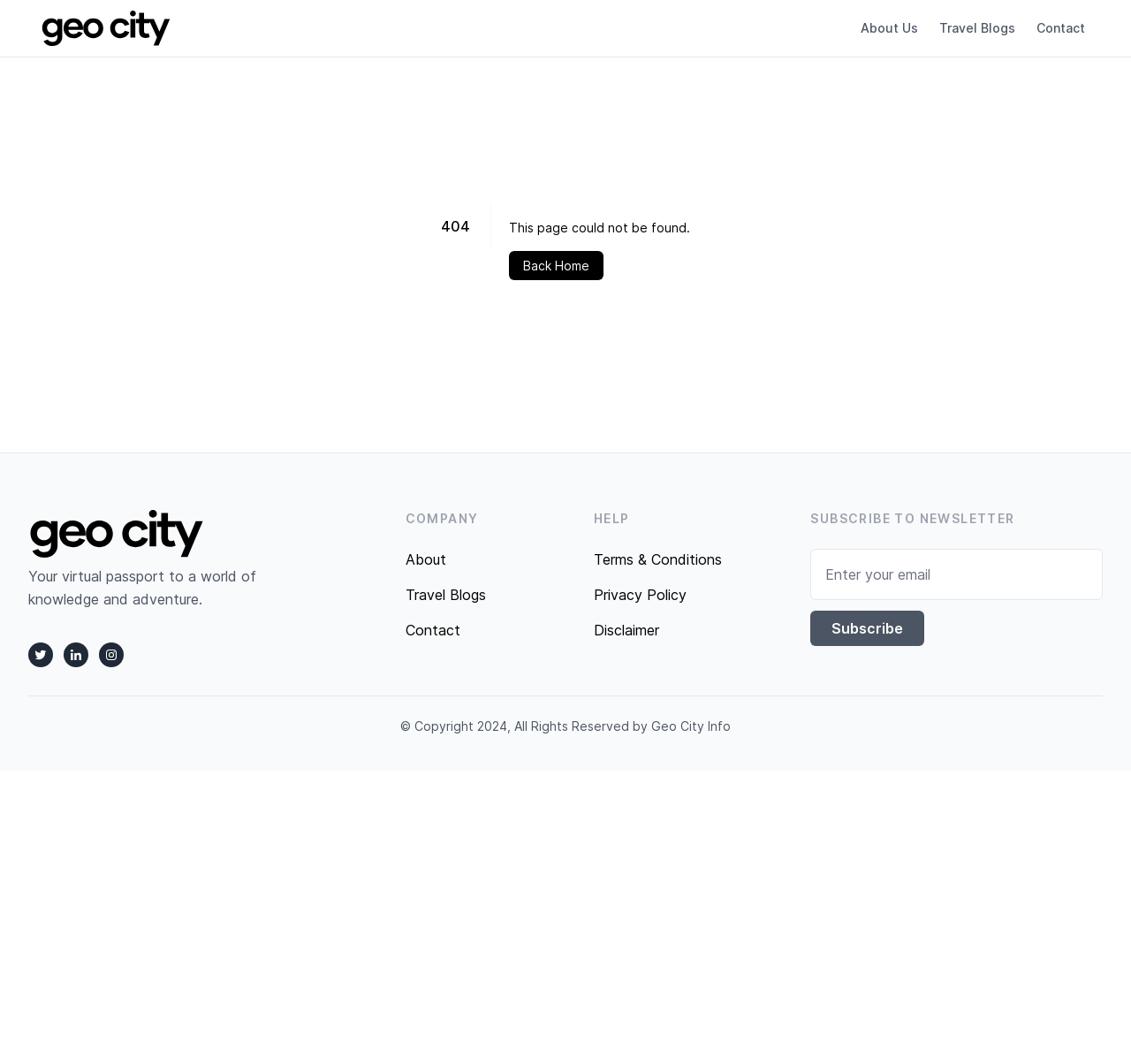Find the bounding box coordinates for the element described here: "Terms & Conditions".

[0.525, 0.516, 0.642, 0.536]